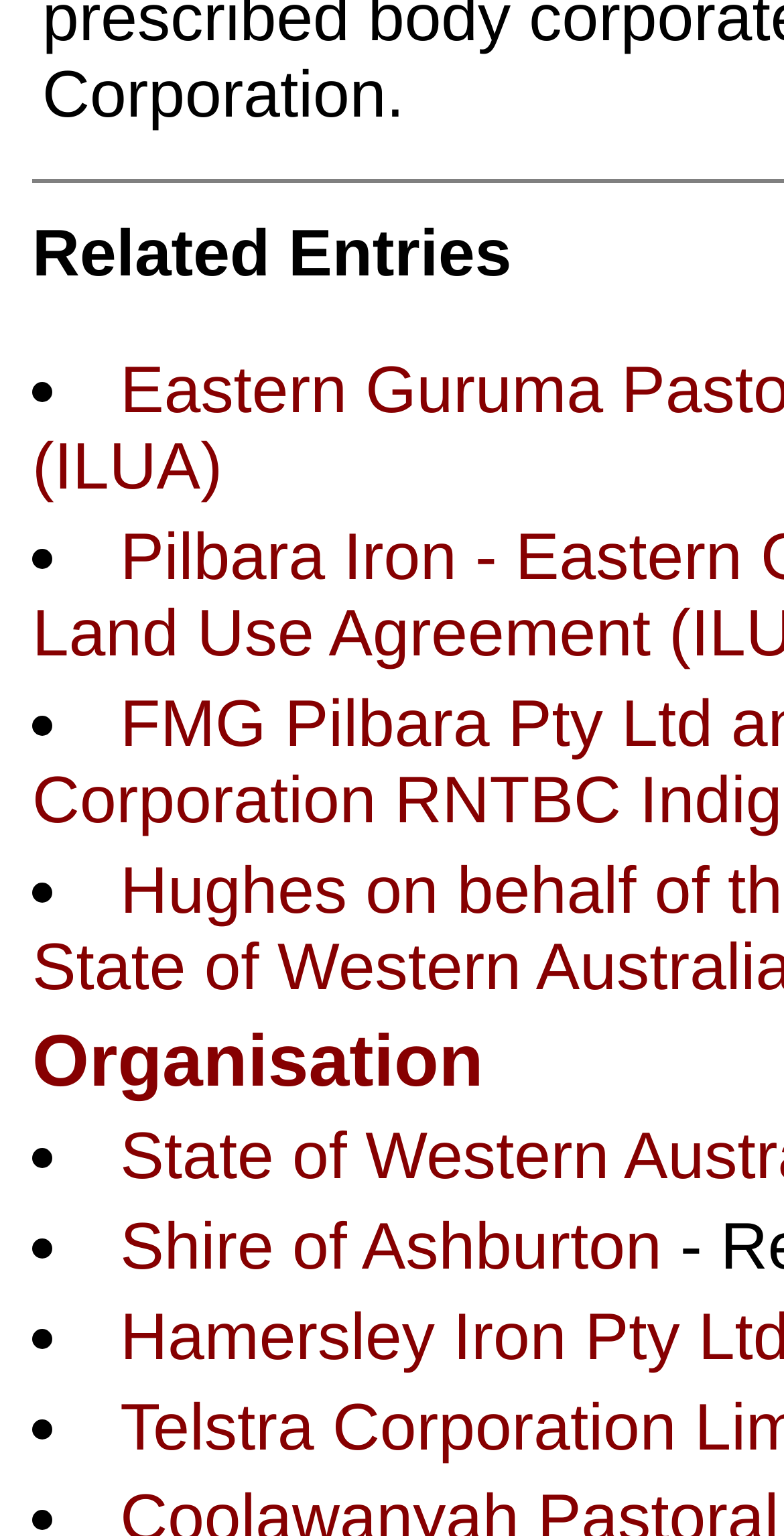Answer the question briefly using a single word or phrase: 
What is the relationship between the list markers '•' and the links?

Adjacent